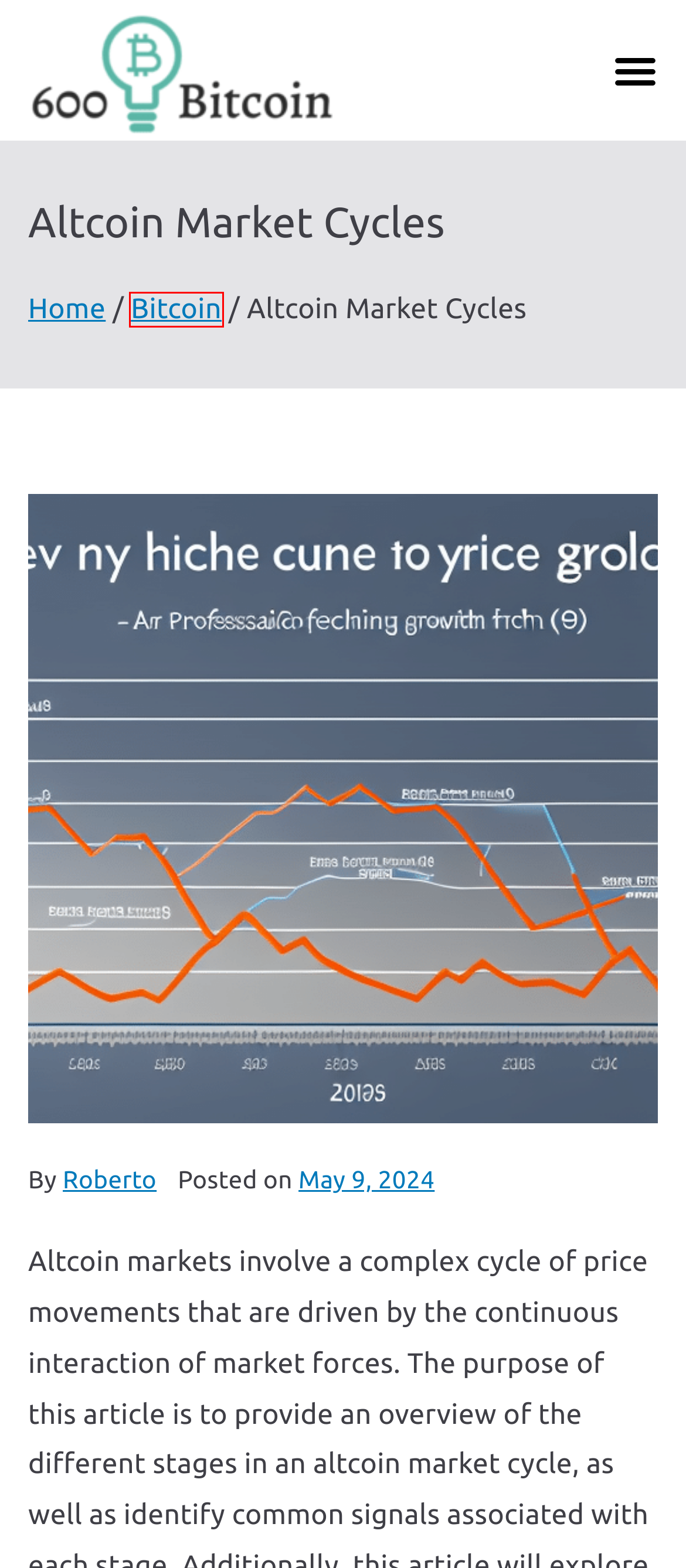You have a screenshot of a webpage with a red bounding box around an element. Choose the best matching webpage description that would appear after clicking the highlighted element. Here are the candidates:
A. Bitcoin - 600 Bitcoin
B. Altcoin Portfolio Management - 600 Bitcoin
C. Altcoin Market Analysis - 600 Bitcoin
D. Altcoin Market Trends - 600 Bitcoin
E. Roberto - 600 Bitcoin
F. Investing in Bitcoin in Developing Countries - 600 Bitcoin
G. Altcoin Entry Points - 600 Bitcoin
H. 600 Bitcoin 2024

A